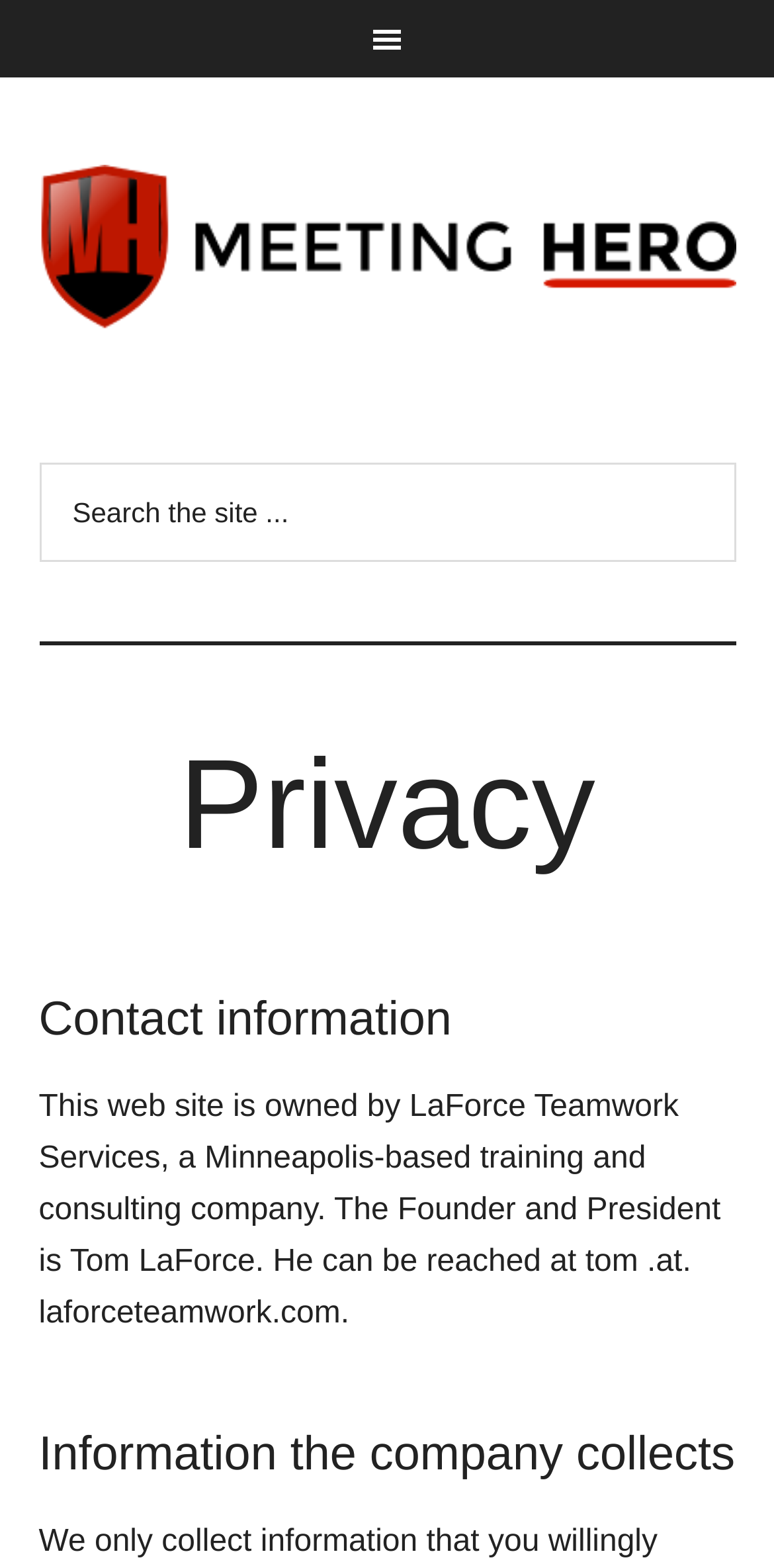Provide a brief response to the question below using one word or phrase:
How many headings are there on this webpage?

3